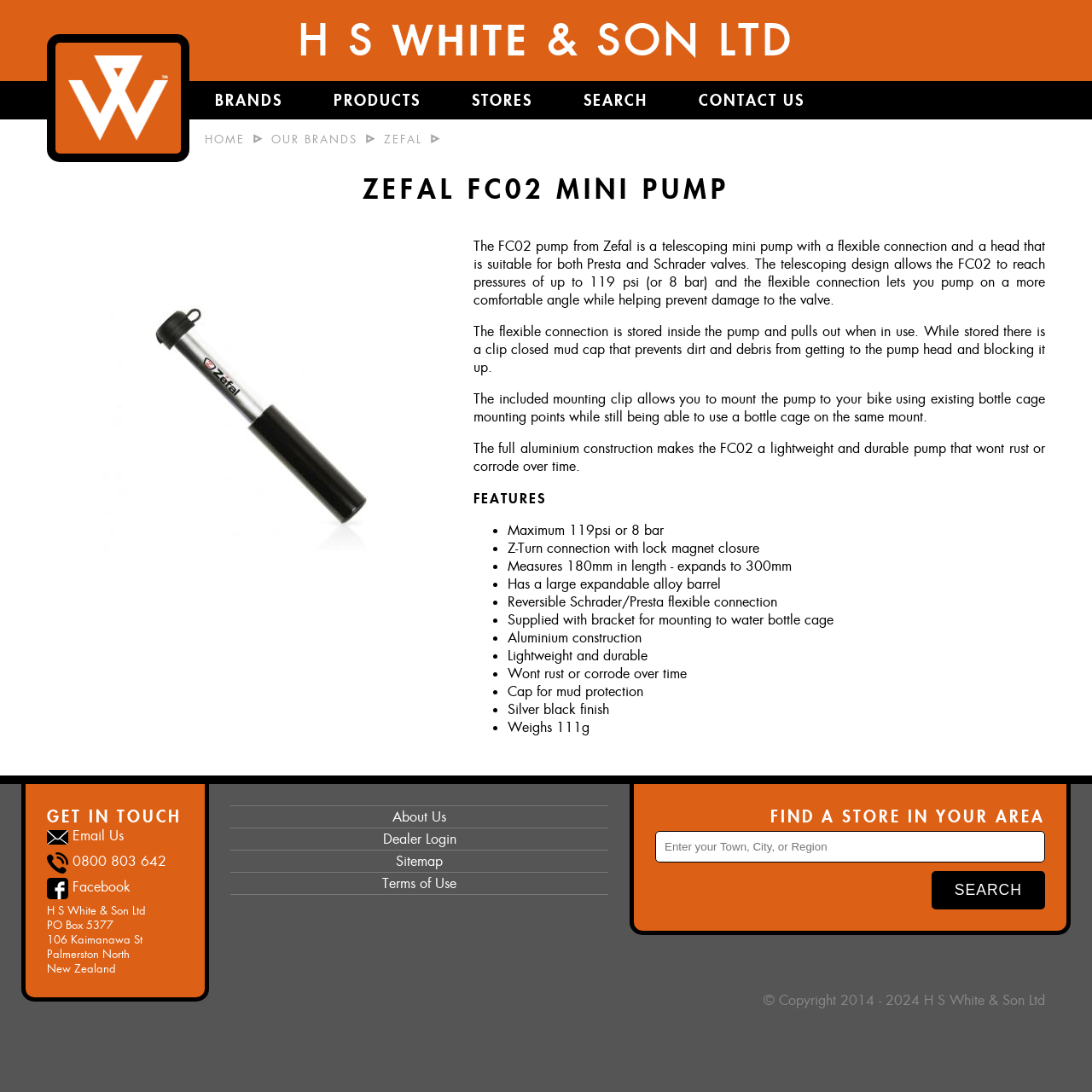Given the content of the image, can you provide a detailed answer to the question?
How long is the FC02 pump when expanded?

I found the answer in the features section of the webpage, where it lists the specifications of the FC02 pump. One of the features mentioned is 'Measures 180mm in length - expands to 300mm', which indicates the length of the pump when expanded.